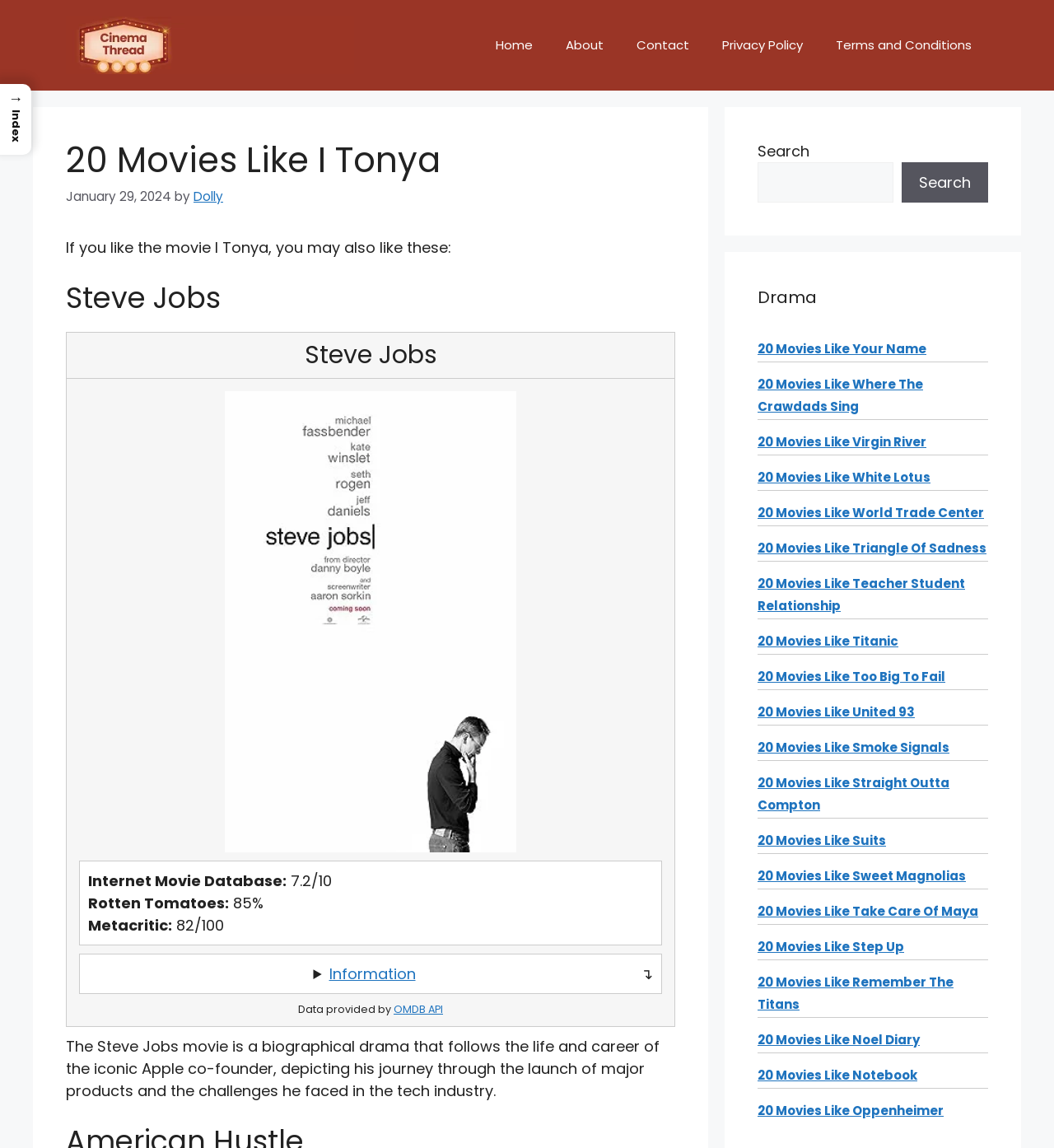Please analyze the image and give a detailed answer to the question:
What is the rating of the movie Steve Jobs on Rotten Tomatoes?

The rating can be found in the section that provides information about the movie Steve Jobs, where it says 'Rotten Tomatoes: 85%'.